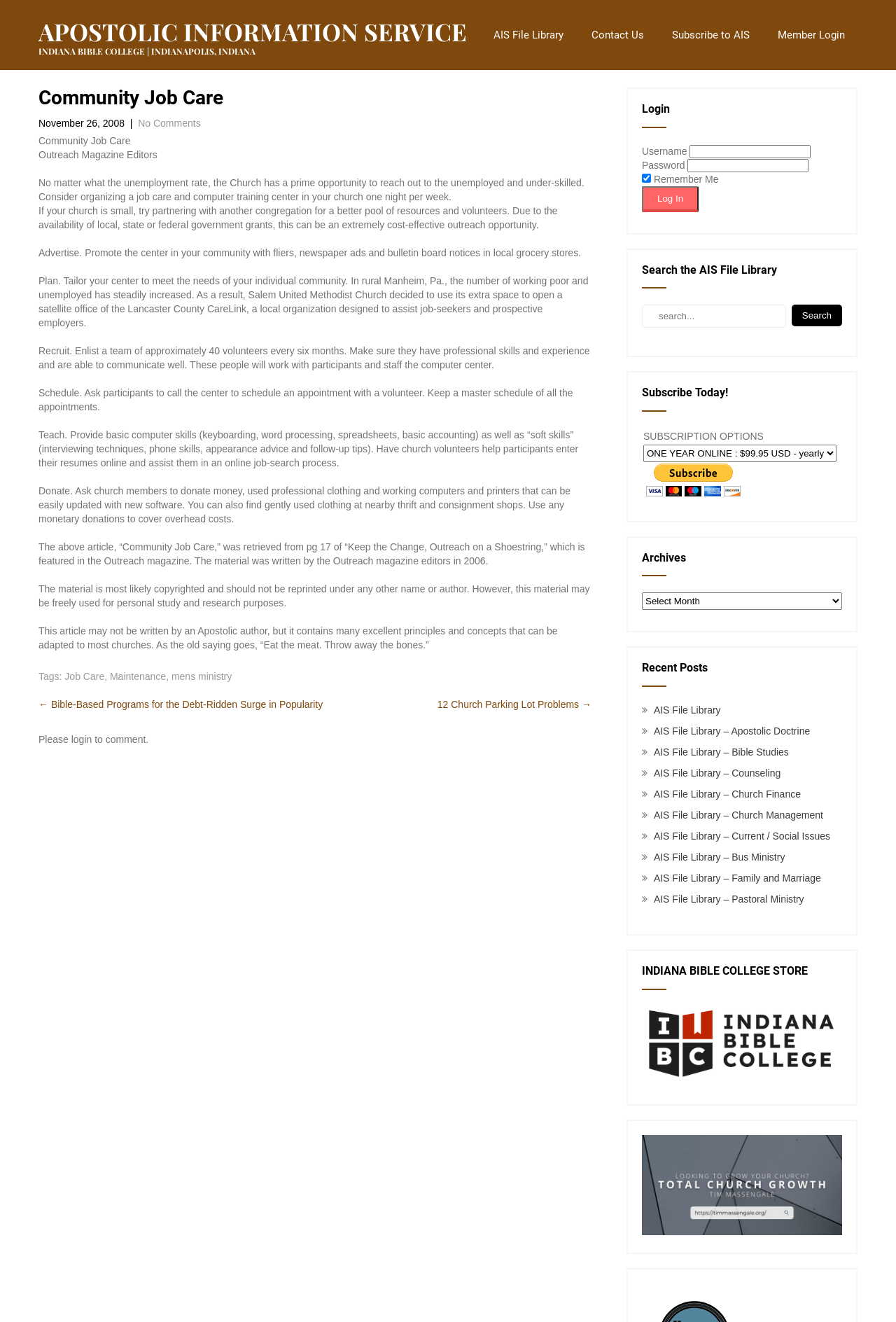Show me the bounding box coordinates of the clickable region to achieve the task as per the instruction: "Subscribe to AIS".

[0.854, 0.0, 0.957, 0.053]